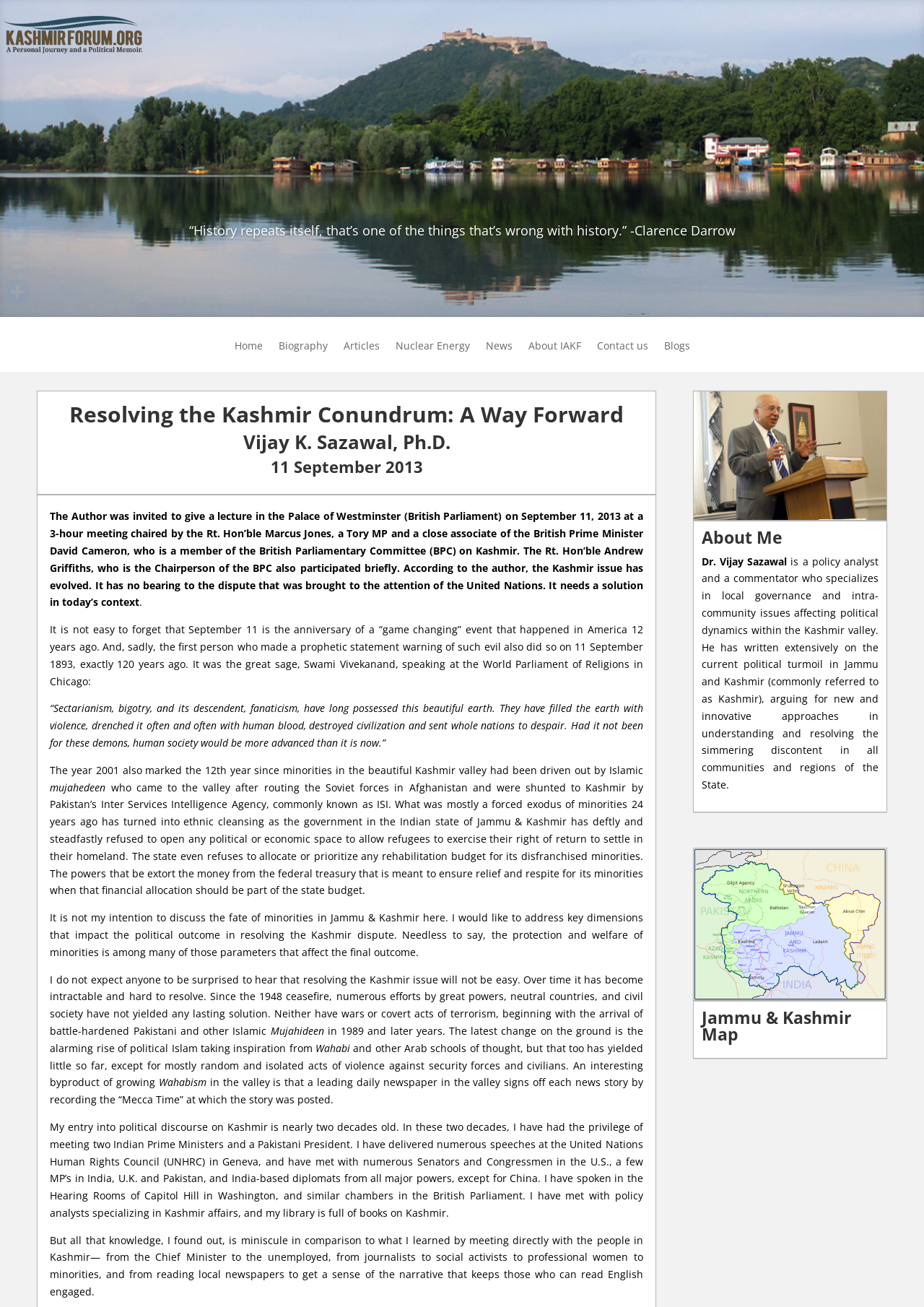Who is the author of the article?
Use the information from the image to give a detailed answer to the question.

The author of the article can be found in the heading element with the text 'Vijay K. Sazawal, Ph.D.' which is located below the title of the article.